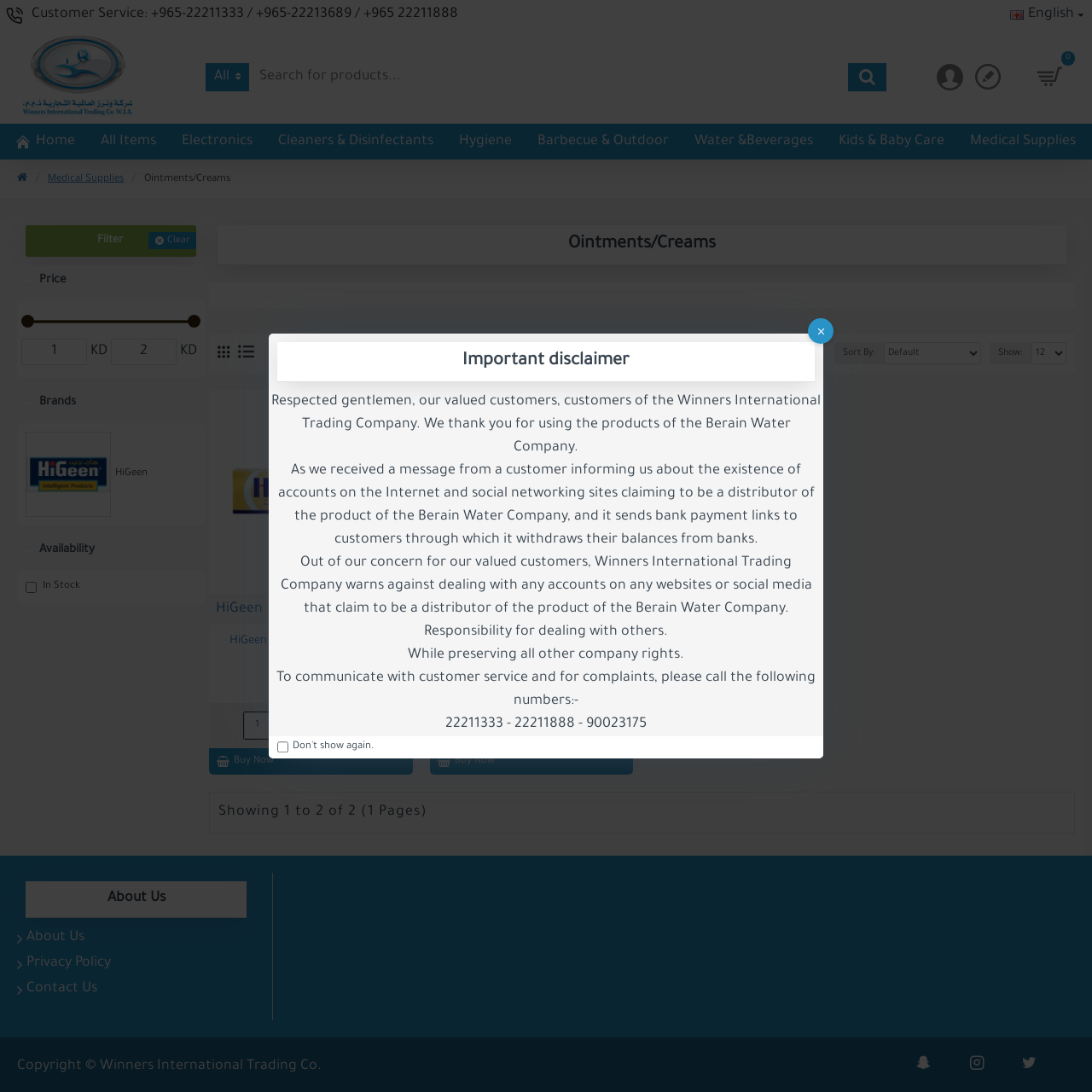Please determine the bounding box coordinates of the element's region to click in order to carry out the following instruction: "Buy now". The coordinates should be four float numbers between 0 and 1, i.e., [left, top, right, bottom].

[0.195, 0.688, 0.259, 0.706]